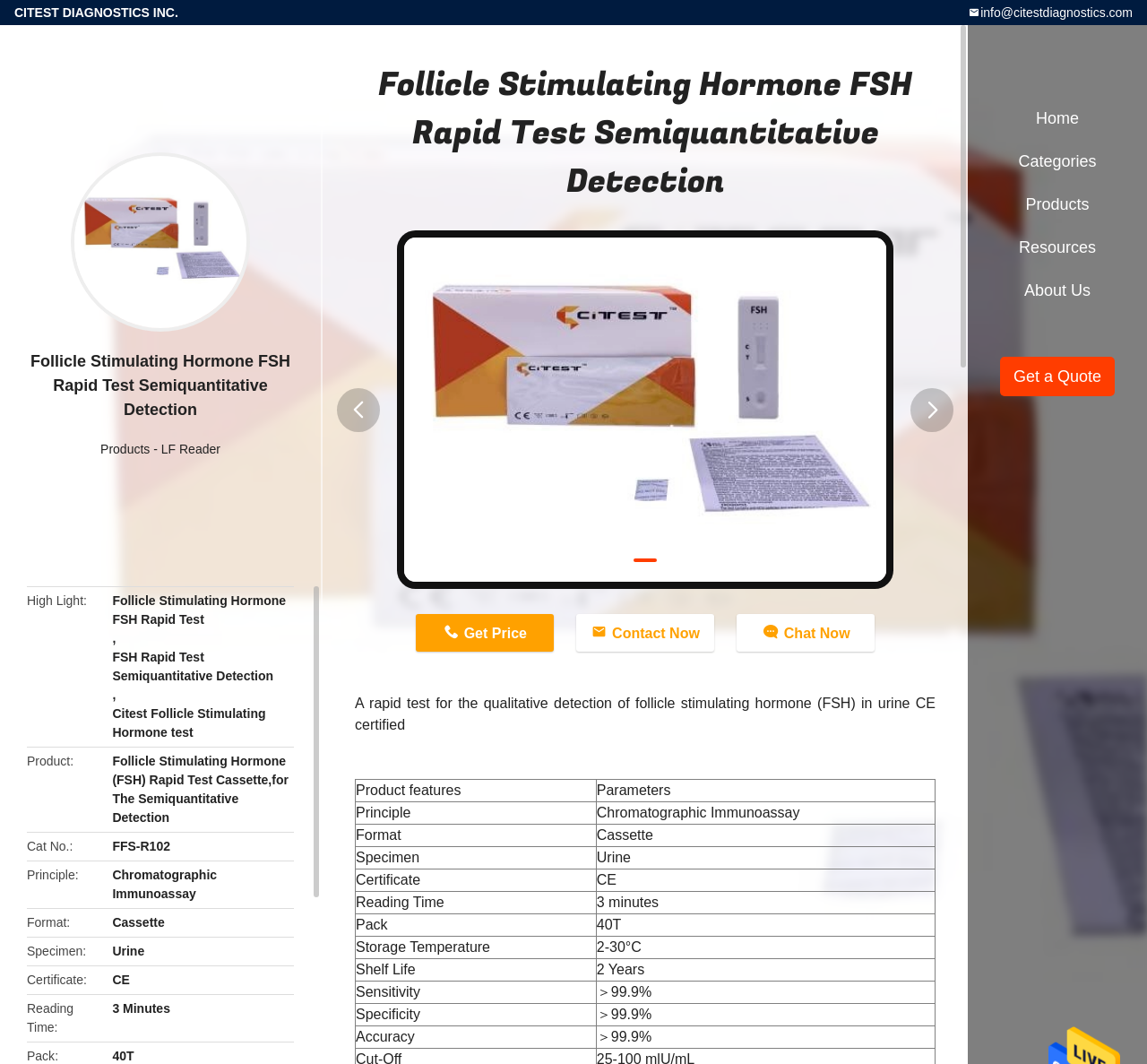Identify the bounding box coordinates for the region of the element that should be clicked to carry out the instruction: "Contact the supplier". The bounding box coordinates should be four float numbers between 0 and 1, i.e., [left, top, right, bottom].

[0.503, 0.577, 0.622, 0.612]